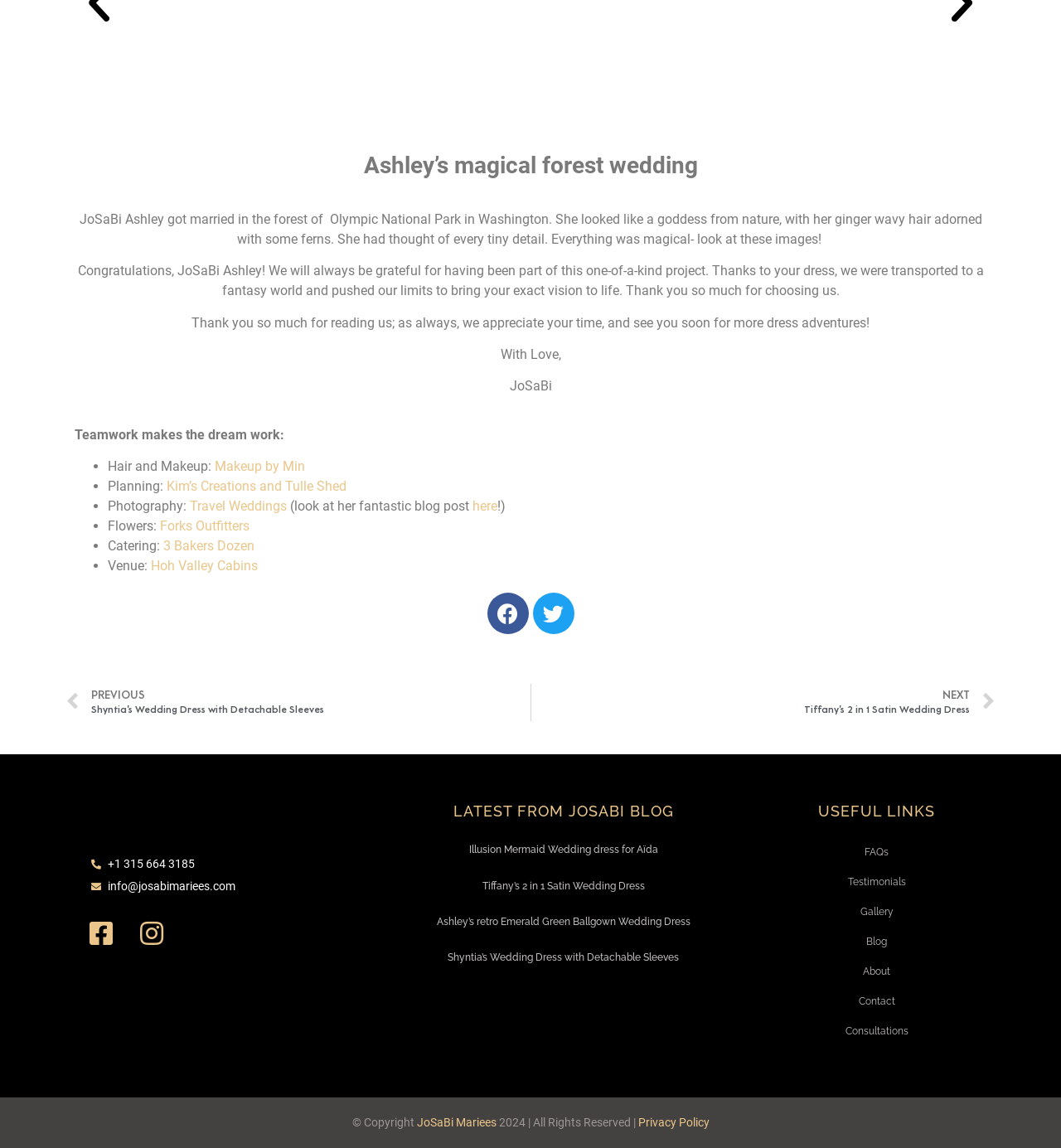Find and indicate the bounding box coordinates of the region you should select to follow the given instruction: "Contact Josabi via phone number +1 315 664 3185".

[0.086, 0.745, 0.352, 0.76]